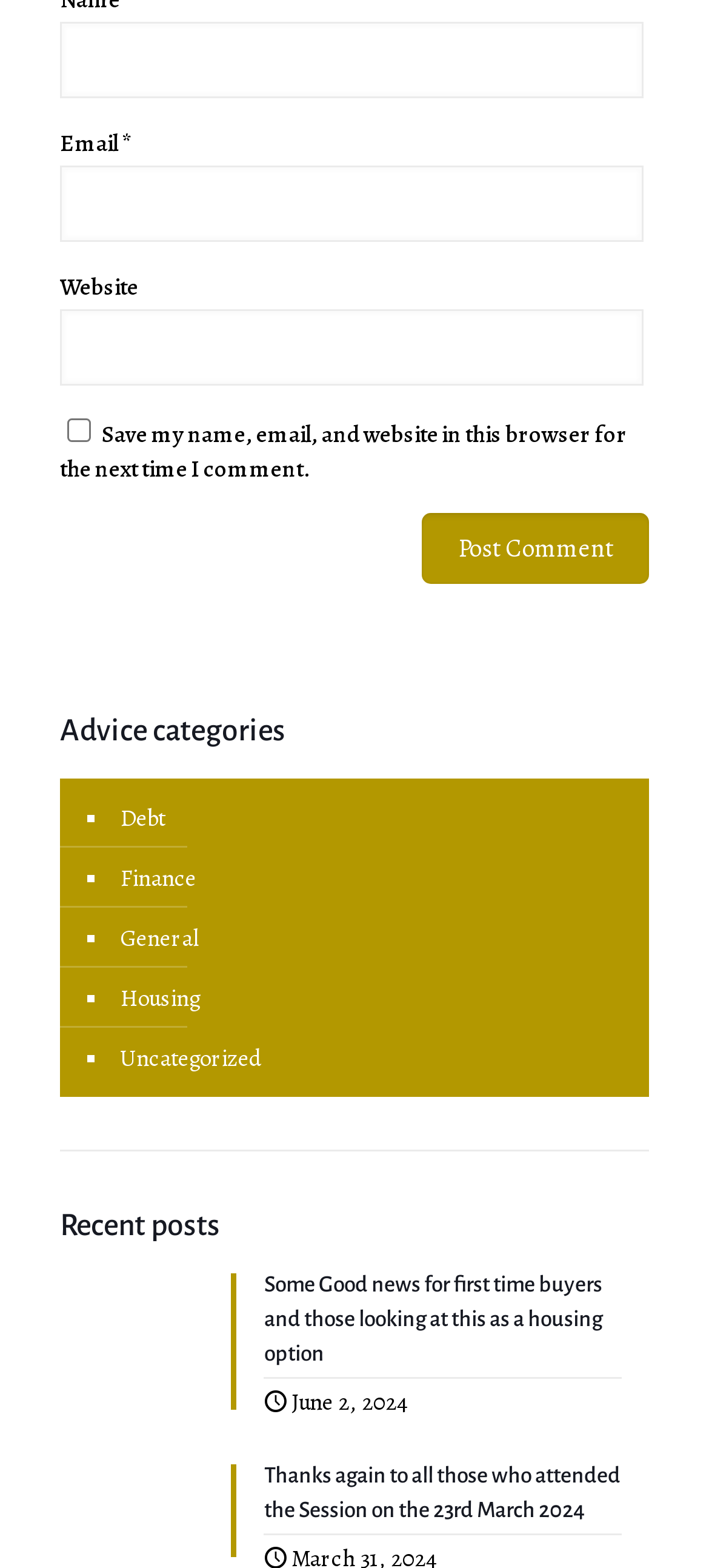Reply to the question below using a single word or brief phrase:
How many links are under the 'Advice categories' heading?

5